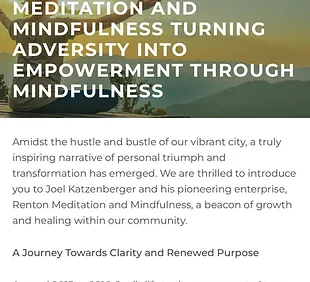Paint a vivid picture of the image with your description.

The image titled "Economic development article picture.jpg" features a serene scene that encapsulates the essence of meditation and mindfulness. It likely visually complements an article highlighting the efforts of Joel Katzenberger and the Renton Meditation and Mindfulness Center. This initiative focuses on fostering personal empowerment and transformation through mindfulness practices, addressing the stress, anxiety, and depression prevalent in the community. The text accompanying the image expresses a narrative of triumph and transformation, inviting readers to engage with the offerings of comprehensive courses designed to guide individuals on their wellness journeys.